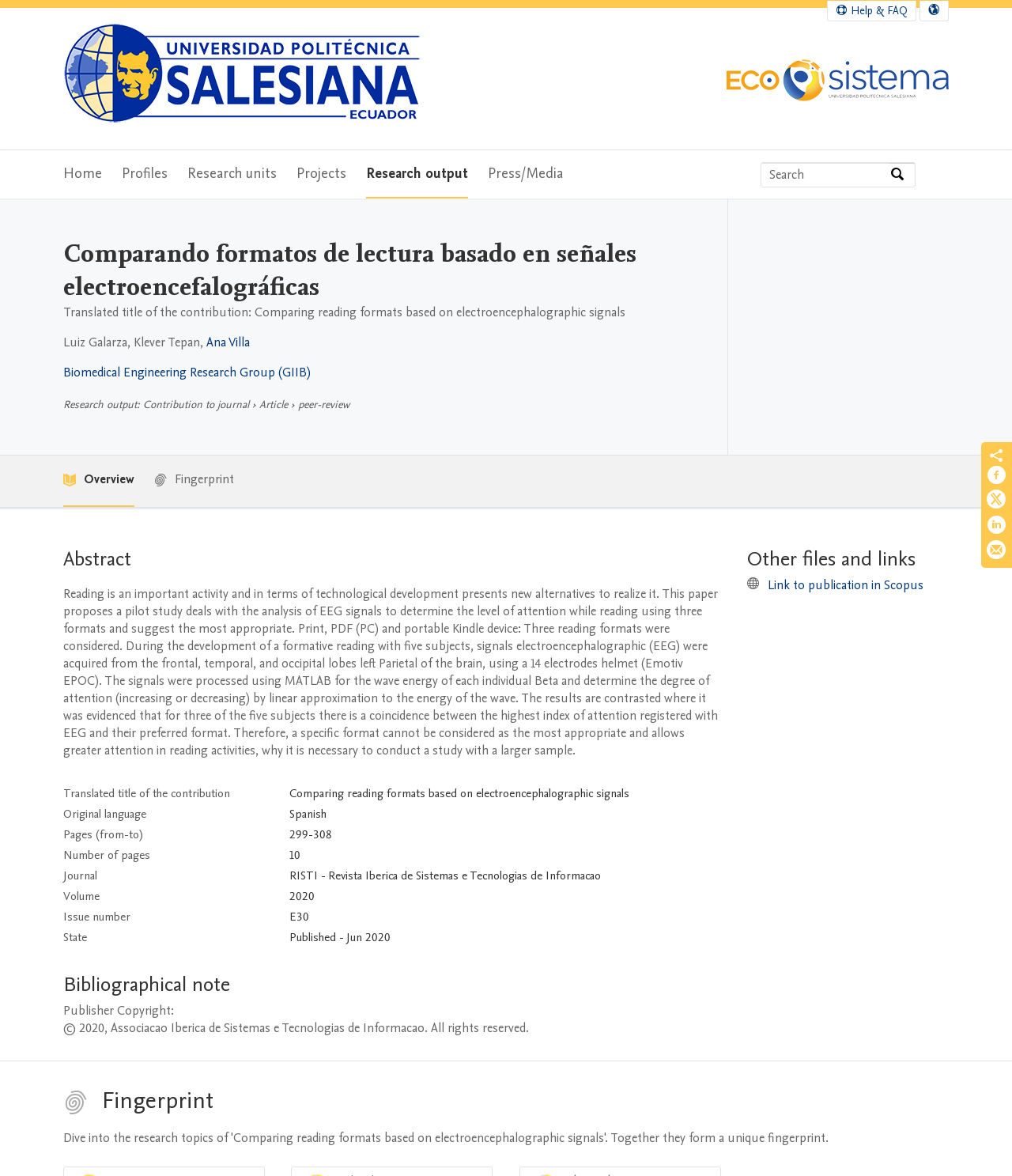Identify the main heading from the webpage and provide its text content.

Comparando formatos de lectura basado en señales electroencefalográficas